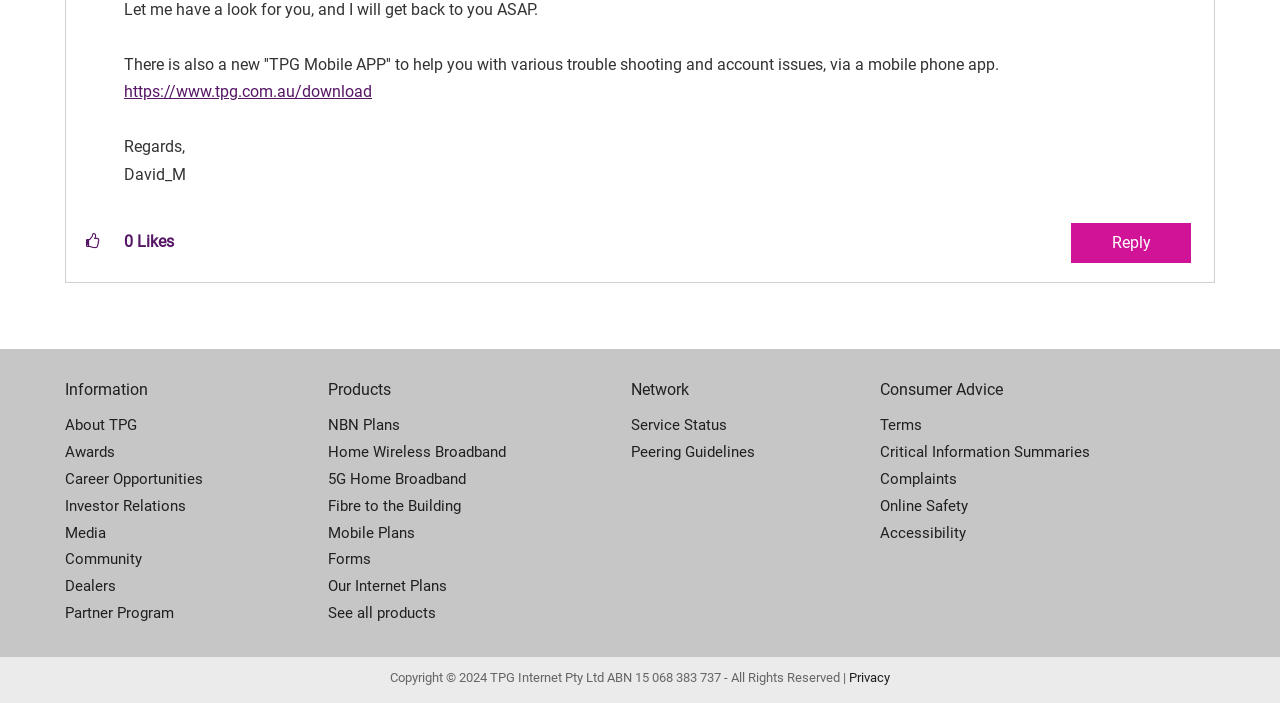What is the company name mentioned in the footer?
Please respond to the question thoroughly and include all relevant details.

I found the company name 'TPG Internet Pty Ltd' in the footer section of the webpage, specifically in the copyright notice.